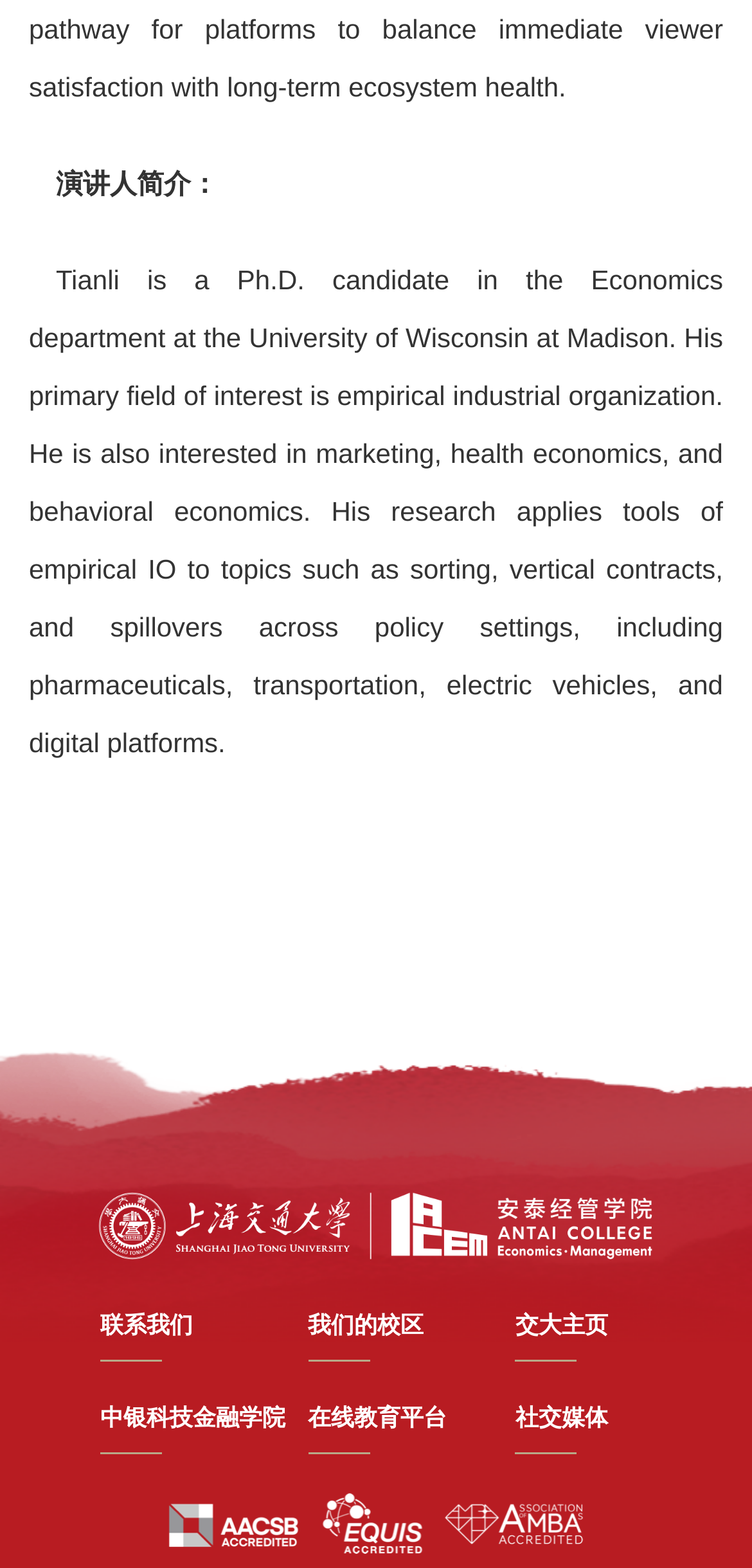How many links are there in the webpage?
From the image, respond with a single word or phrase.

7